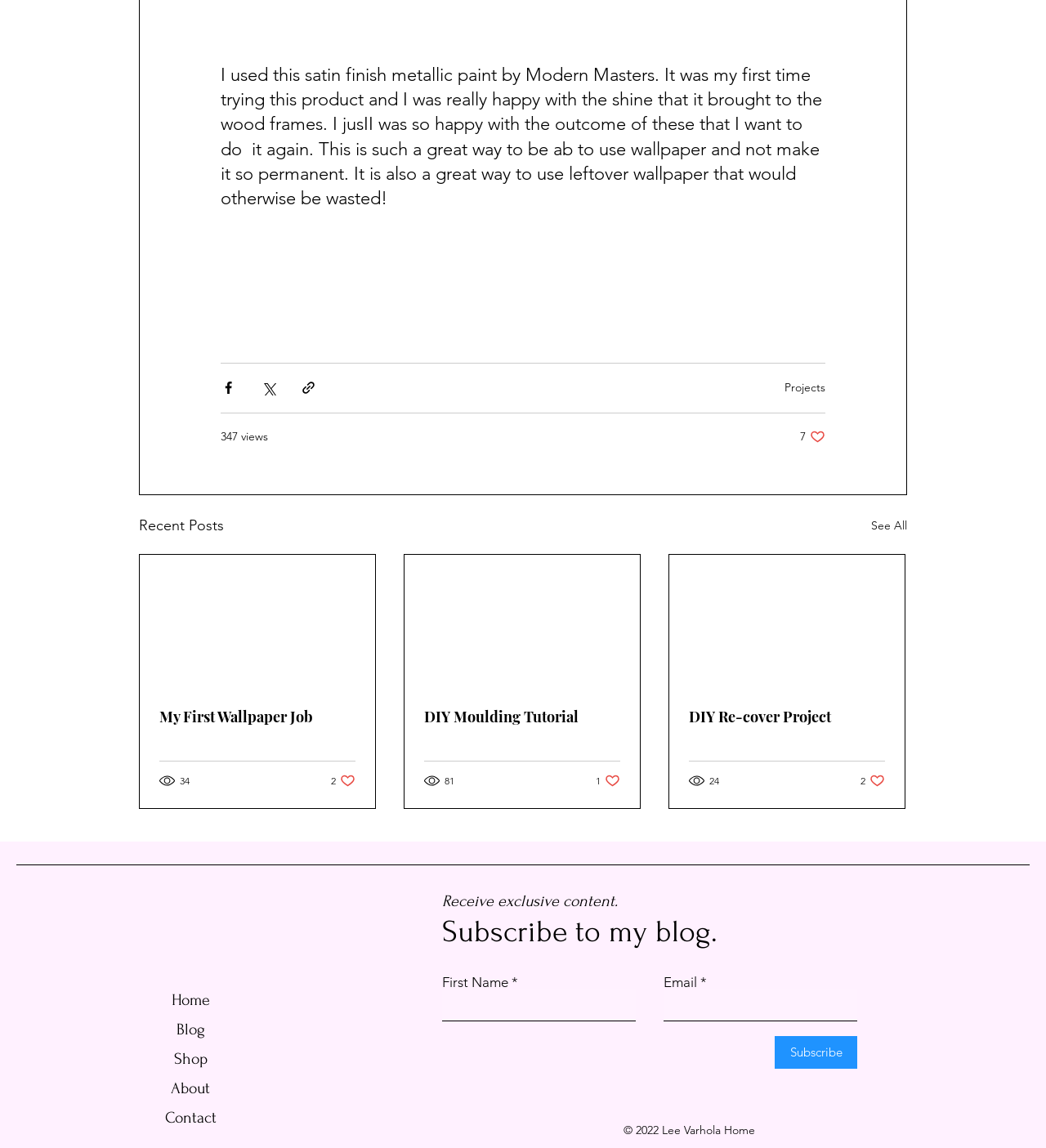Give a one-word or short-phrase answer to the following question: 
How many likes does the first post have?

7 likes